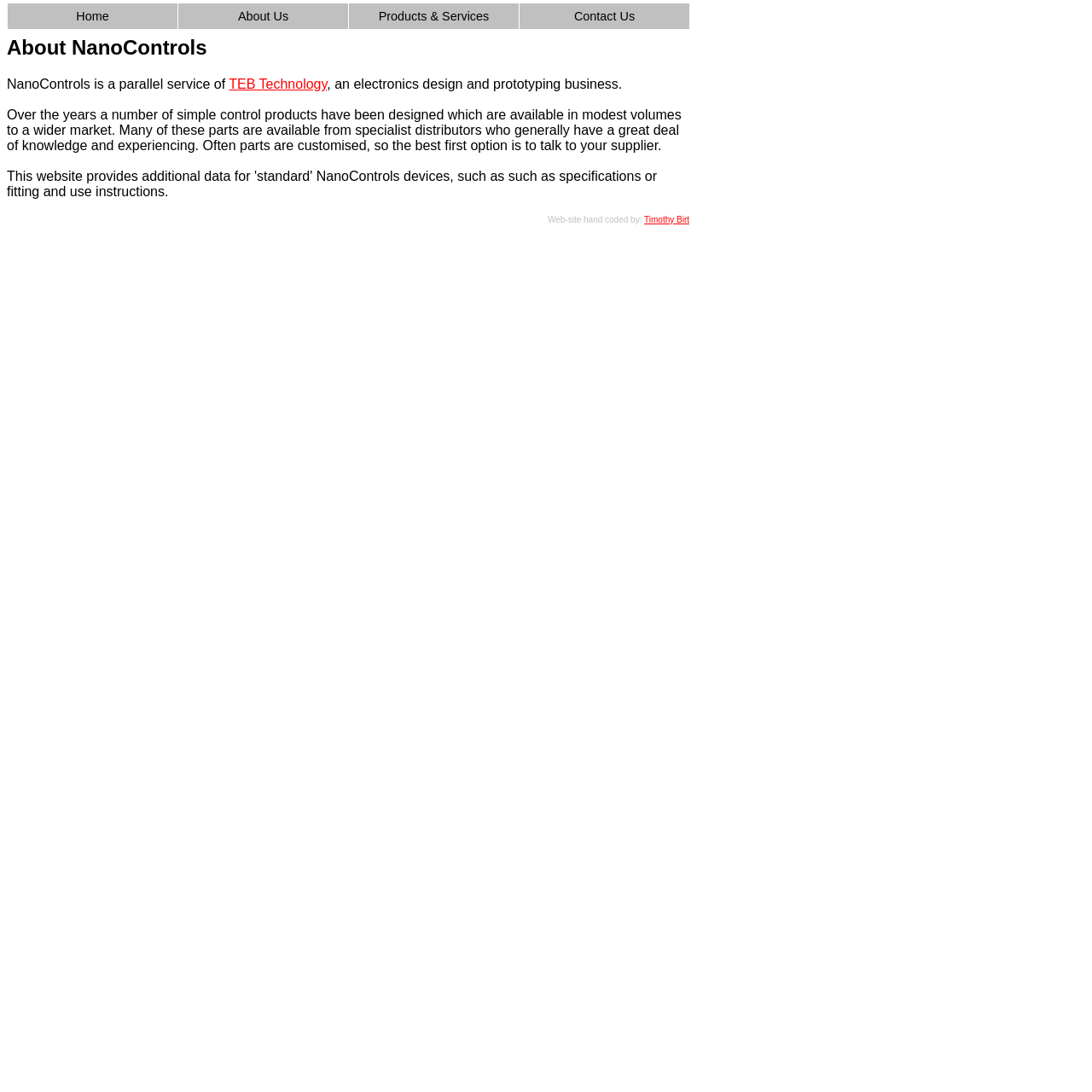Find the UI element described as: "Timothy Birt" and predict its bounding box coordinates. Ensure the coordinates are four float numbers between 0 and 1, [left, top, right, bottom].

[0.59, 0.197, 0.631, 0.205]